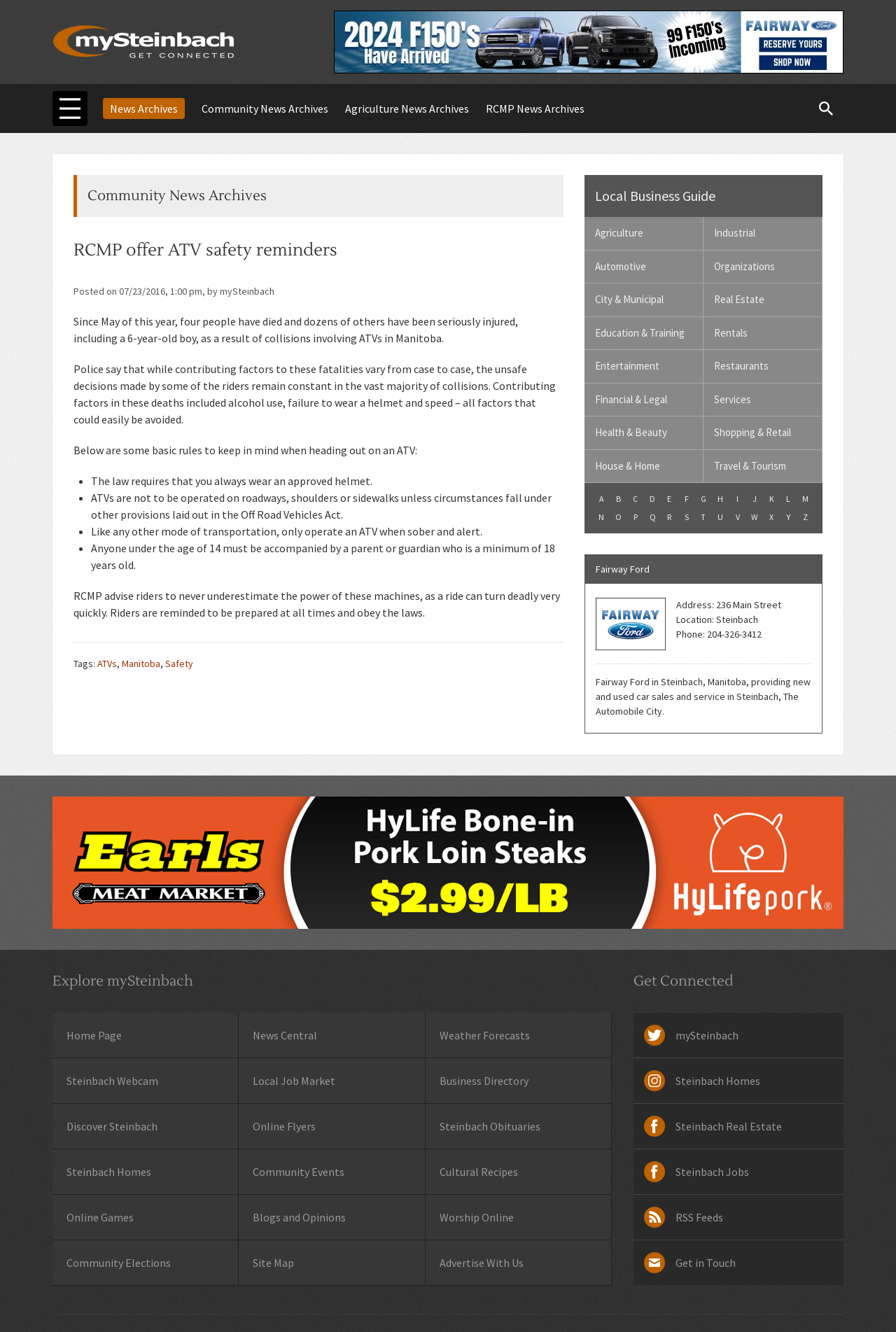Determine the bounding box coordinates for the area that should be clicked to carry out the following instruction: "Visit the 'Local Business Guide'".

[0.652, 0.131, 0.918, 0.163]